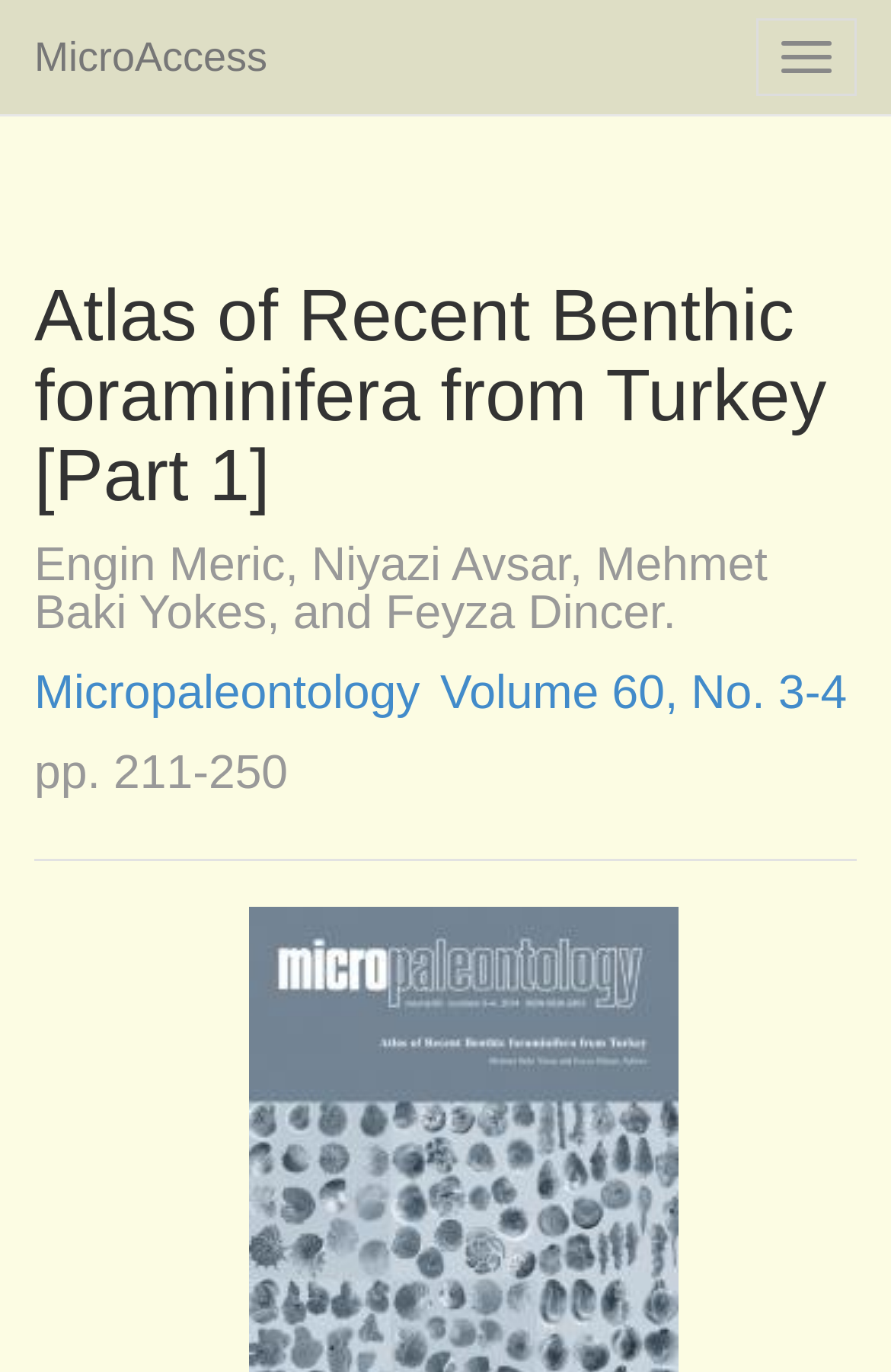What is the main title displayed on this webpage?

Atlas of Recent Benthic foraminifera from Turkey [Part 1] Engin Meric, Niyazi Avsar, Mehmet Baki Yokes, and Feyza Dincer. Micropaleontology Volume 60, No. 3-4 pp. 211-250